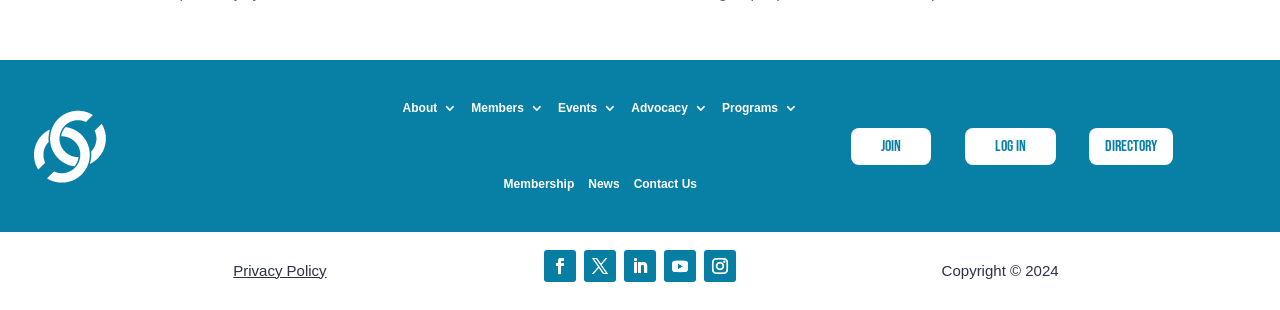Give a one-word or phrase response to the following question: How many social media links are there?

5